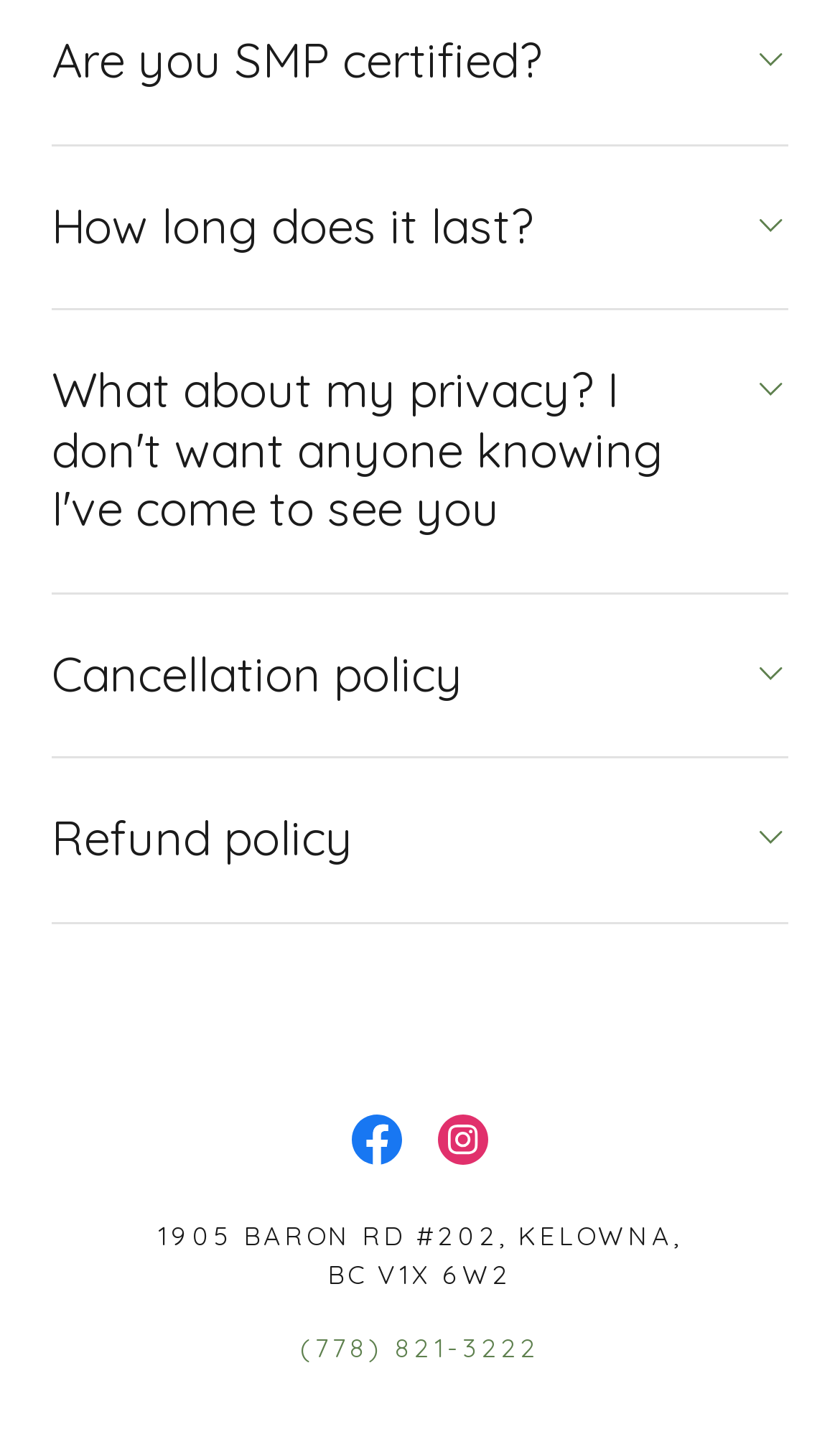Please identify the bounding box coordinates of the clickable area that will fulfill the following instruction: "Check the 'Cancellation policy'". The coordinates should be in the format of four float numbers between 0 and 1, i.e., [left, top, right, bottom].

[0.062, 0.436, 0.938, 0.501]